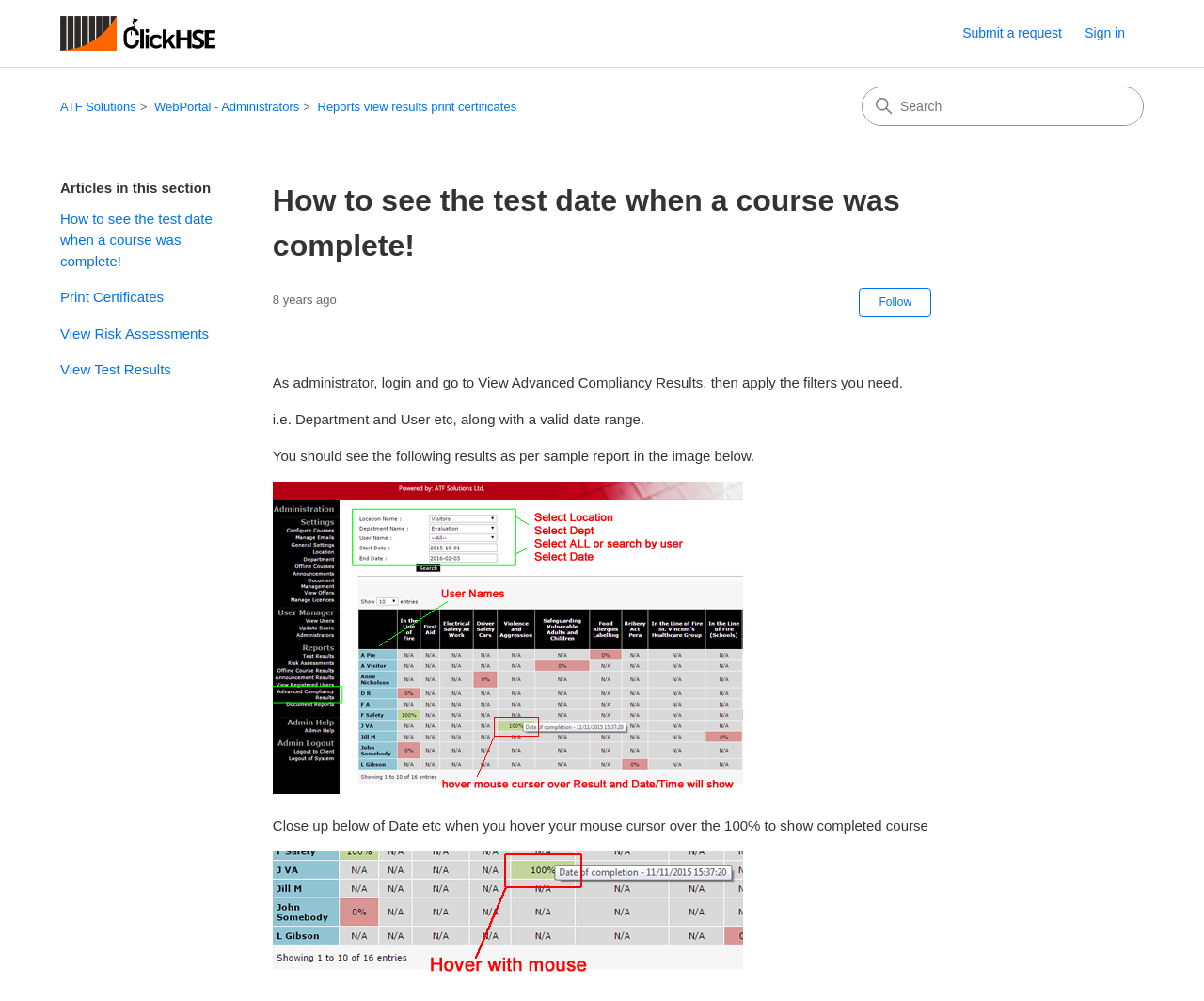What is the purpose of the 'View Advanced Compliancy Results' feature?
Please provide a detailed and thorough answer to the question.

I inferred the purpose of the 'View Advanced Compliancy Results' feature by reading the instructions provided on the webpage. The instructions suggest that administrators should log in and go to 'View Advanced Compliancy Results' to see the test dates when a course was complete.